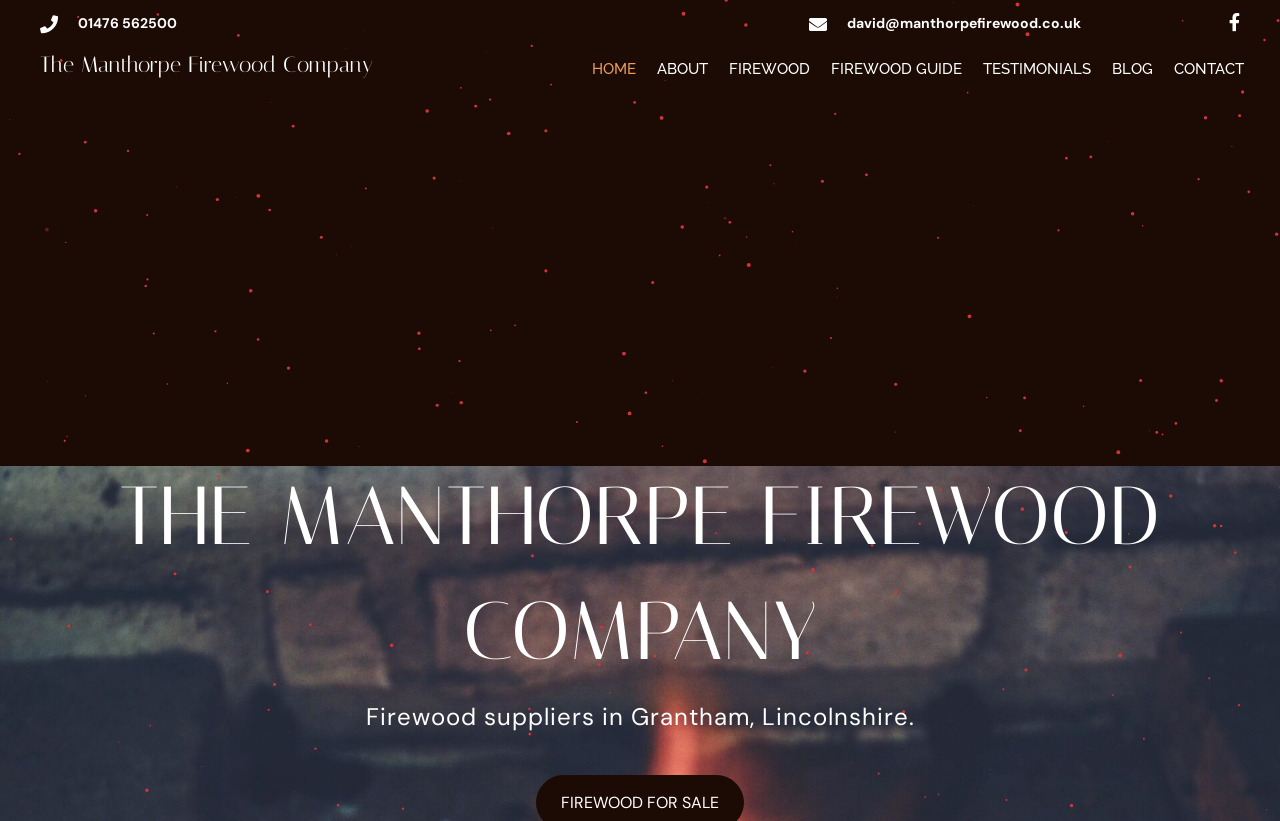What is the company's email address?
Examine the image and give a concise answer in one word or a short phrase.

david@manthorpefirewood.co.uk